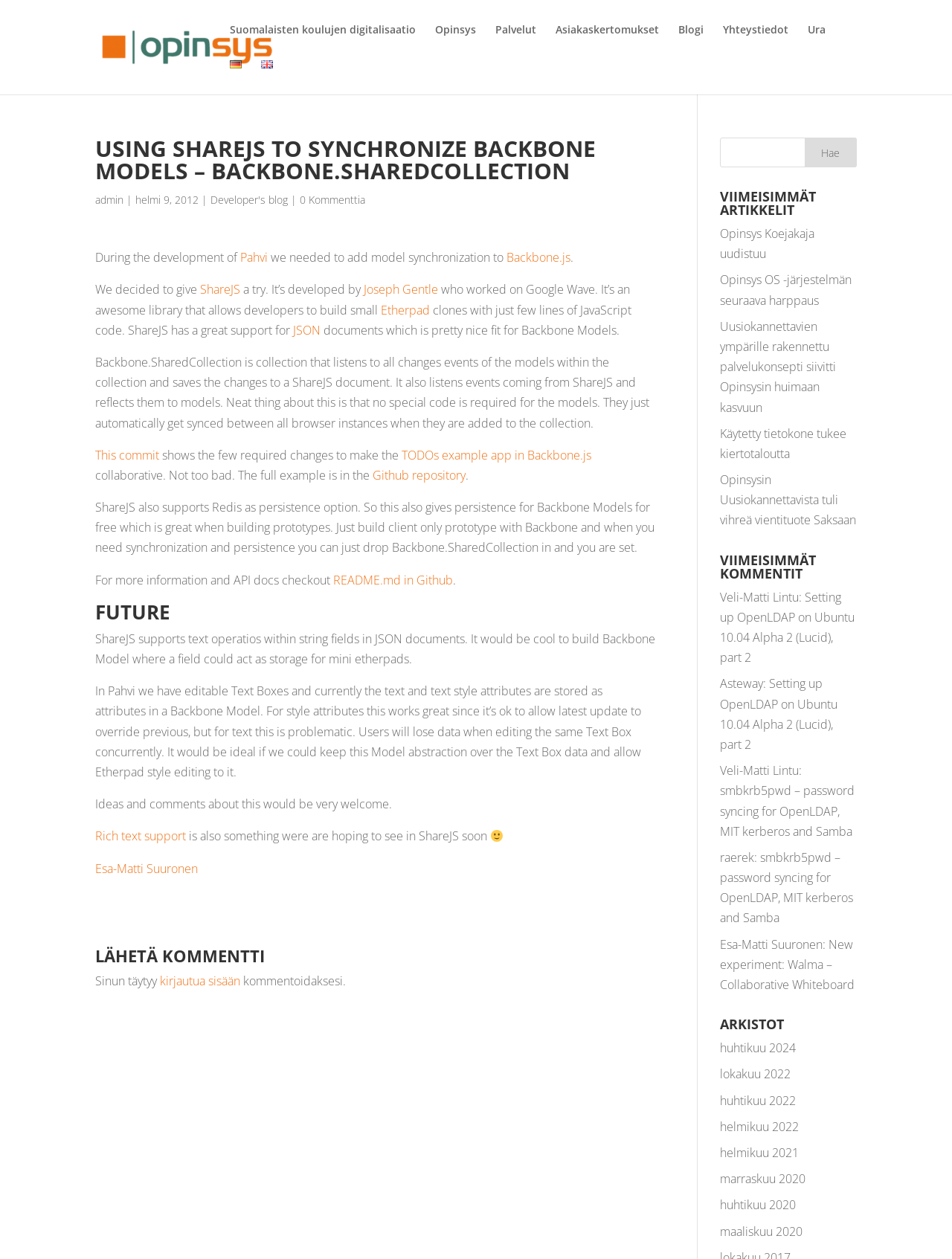Specify the bounding box coordinates of the element's region that should be clicked to achieve the following instruction: "read the article about using ShareJS to synchronize Backbone Models". The bounding box coordinates consist of four float numbers between 0 and 1, in the format [left, top, right, bottom].

[0.1, 0.109, 0.689, 0.802]